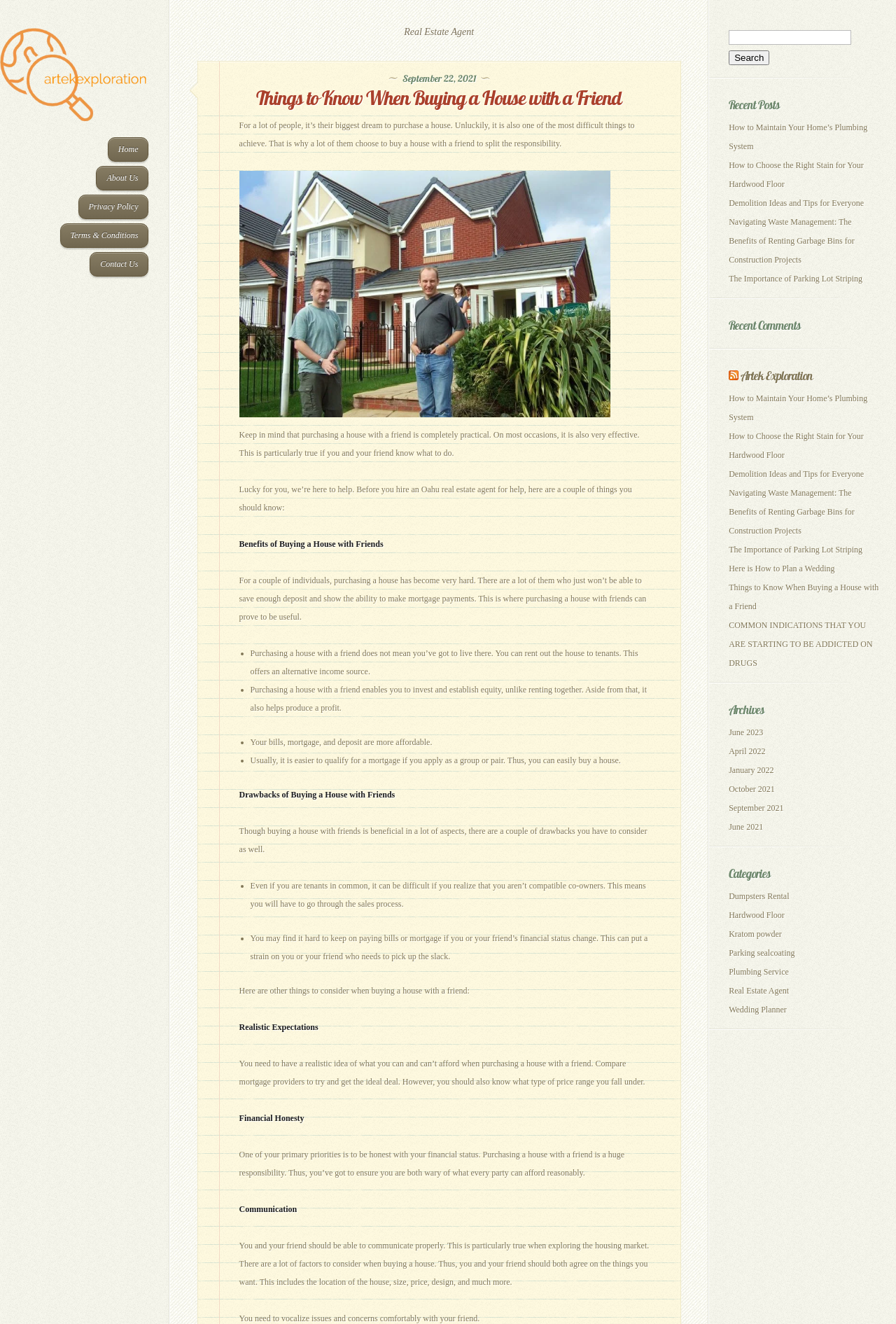Could you specify the bounding box coordinates for the clickable section to complete the following instruction: "Click on 'Real Estate Agent' category"?

[0.813, 0.745, 0.881, 0.752]